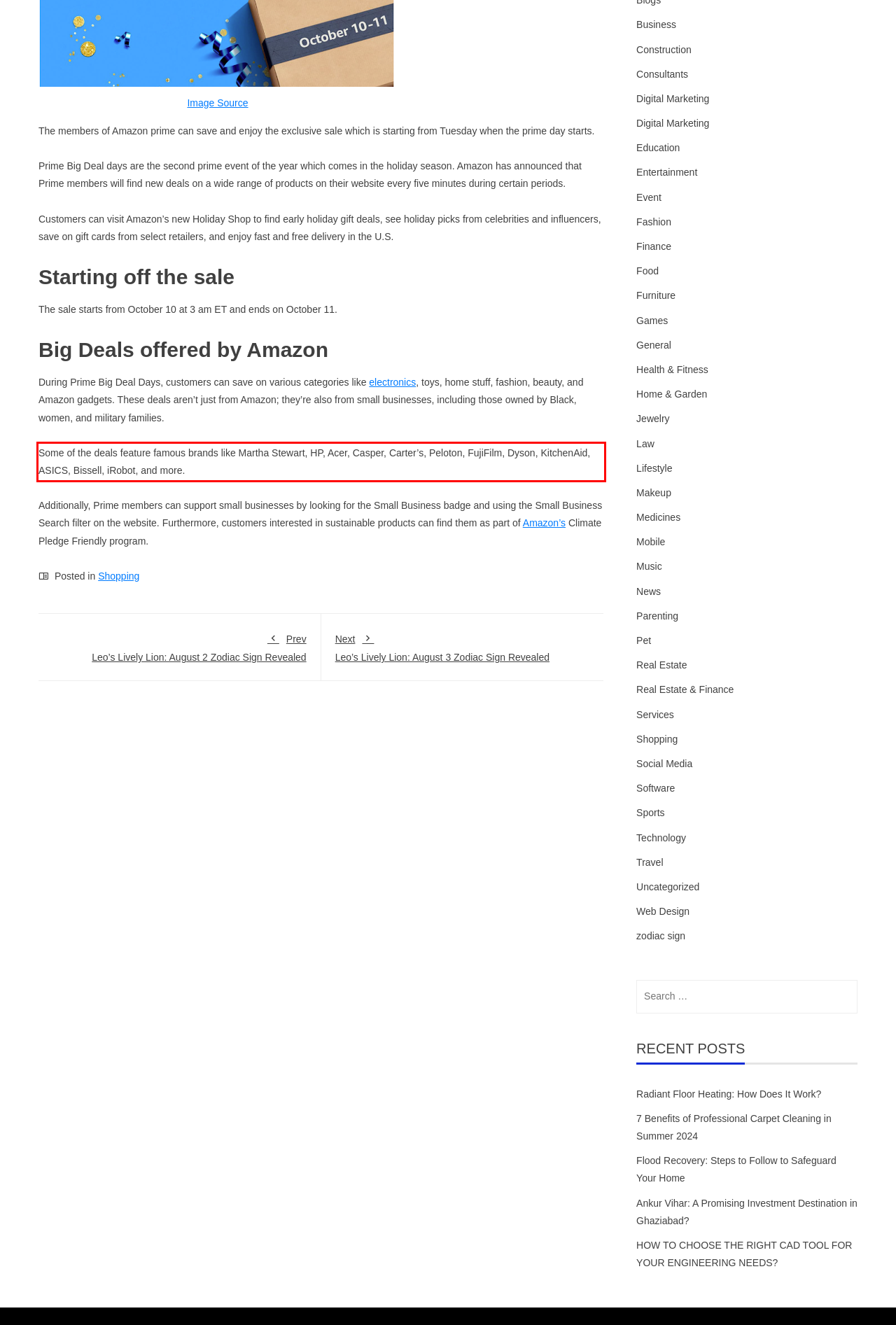By examining the provided screenshot of a webpage, recognize the text within the red bounding box and generate its text content.

Some of the deals feature famous brands like Martha Stewart, HP, Acer, Casper, Carter’s, Peloton, FujiFilm, Dyson, KitchenAid, ASICS, Bissell, iRobot, and more.